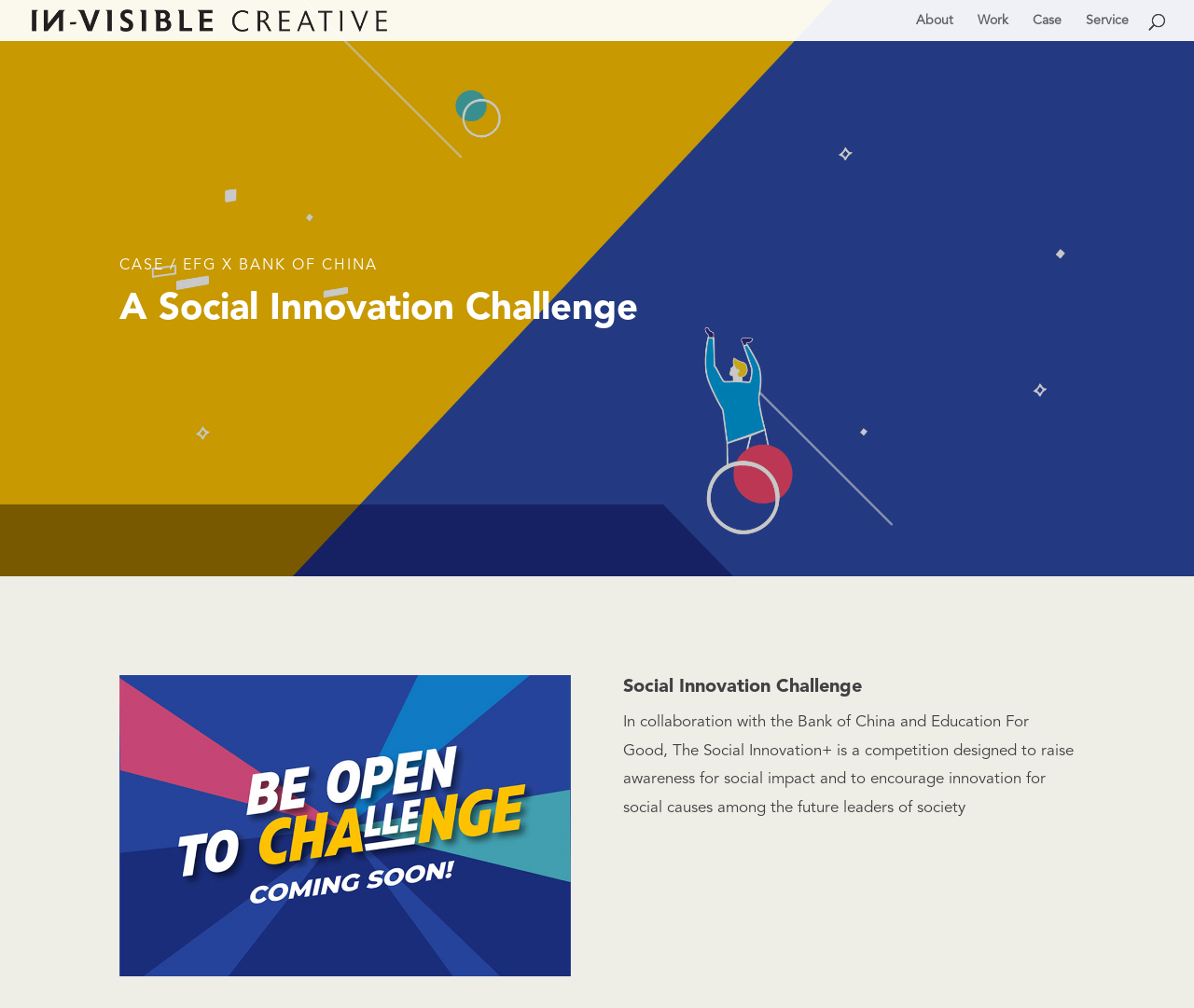Locate the UI element described as follows: "Work". Return the bounding box coordinates as four float numbers between 0 and 1 in the order [left, top, right, bottom].

[0.819, 0.014, 0.845, 0.041]